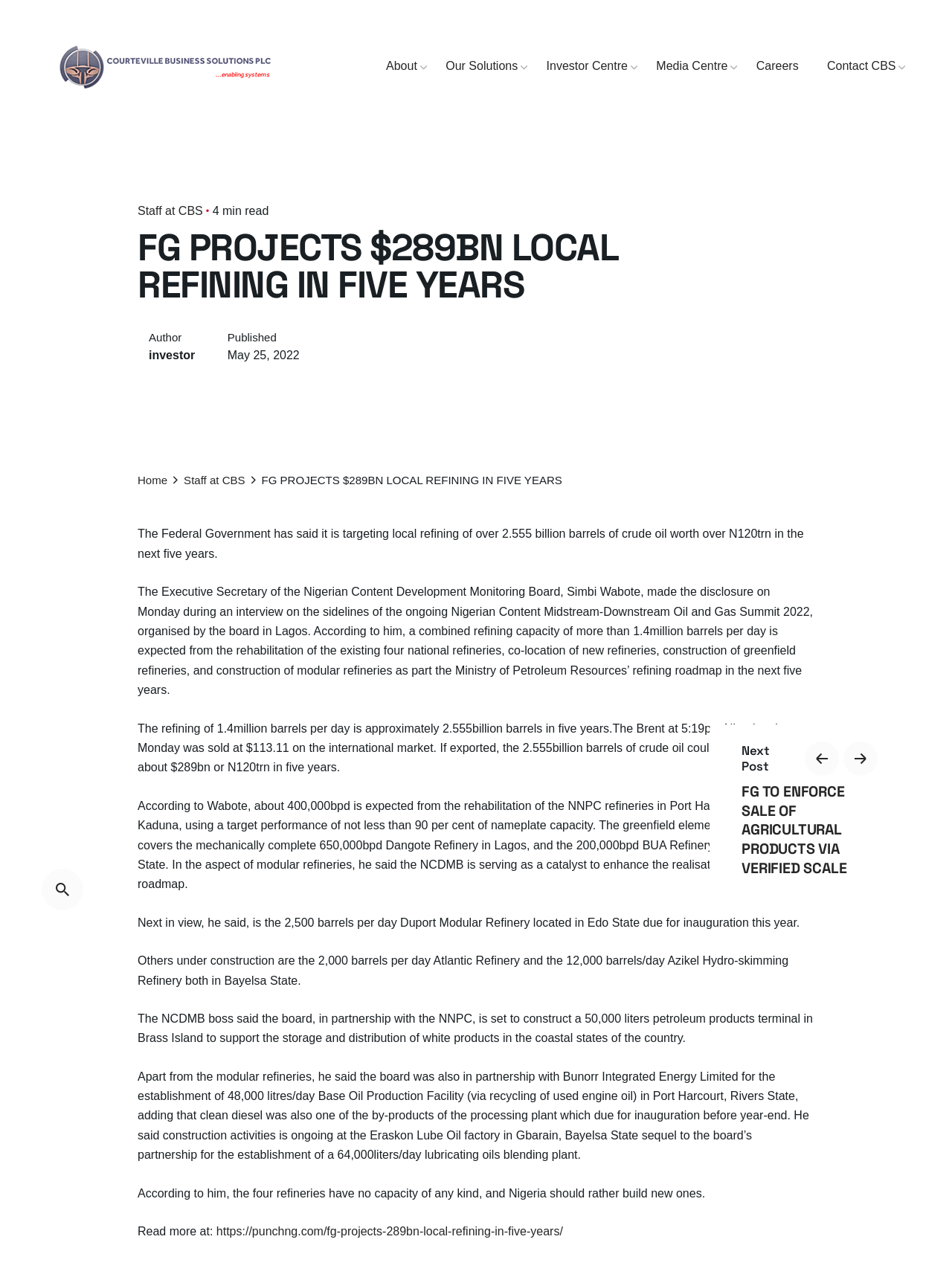Find the bounding box coordinates of the element you need to click on to perform this action: 'Visit the 'Investor Centre''. The coordinates should be represented by four float values between 0 and 1, in the format [left, top, right, bottom].

[0.559, 0.046, 0.674, 0.058]